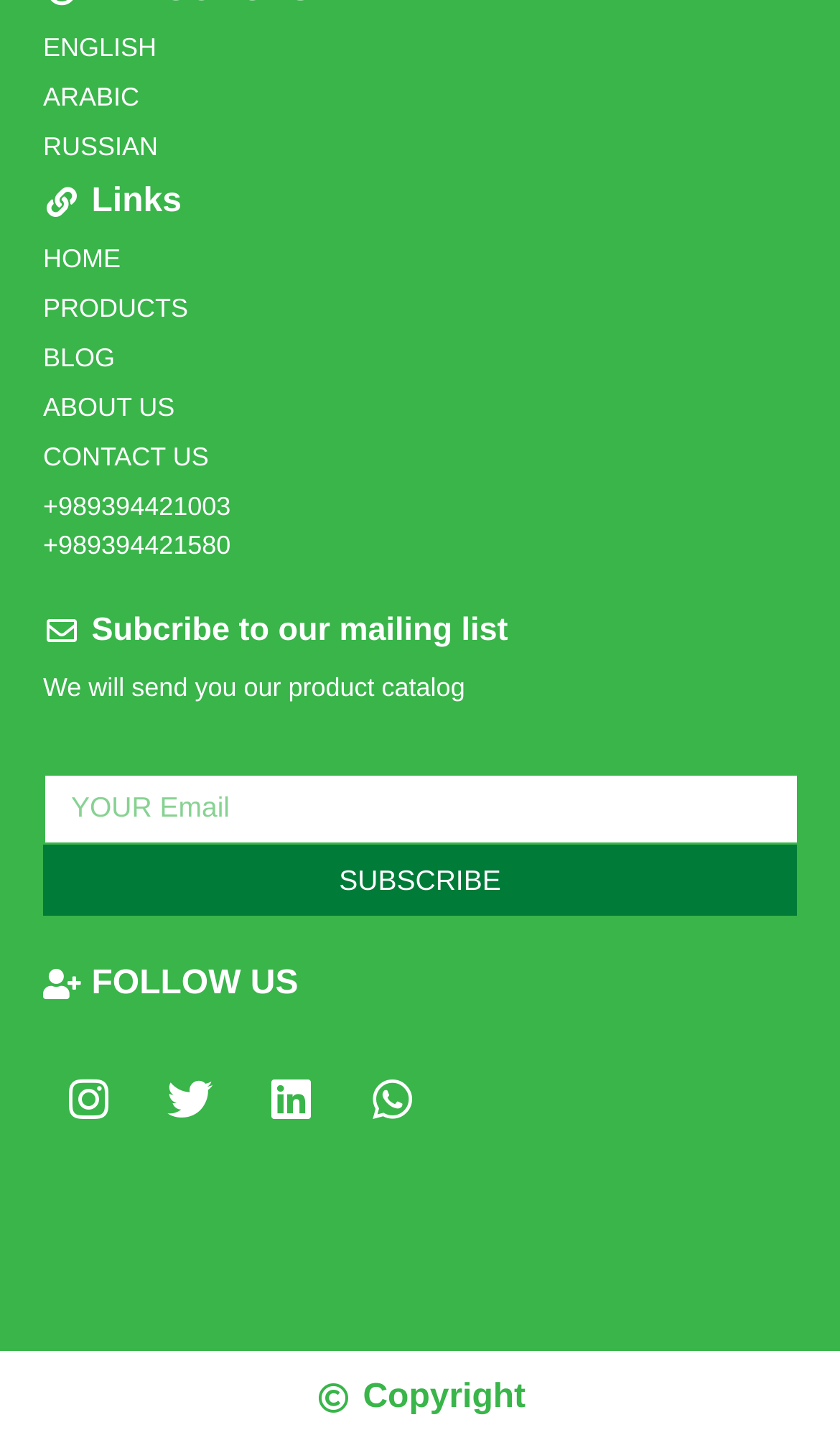Please locate the bounding box coordinates for the element that should be clicked to achieve the following instruction: "Watch videos on YouTube". Ensure the coordinates are given as four float numbers between 0 and 1, i.e., [left, top, right, bottom].

None